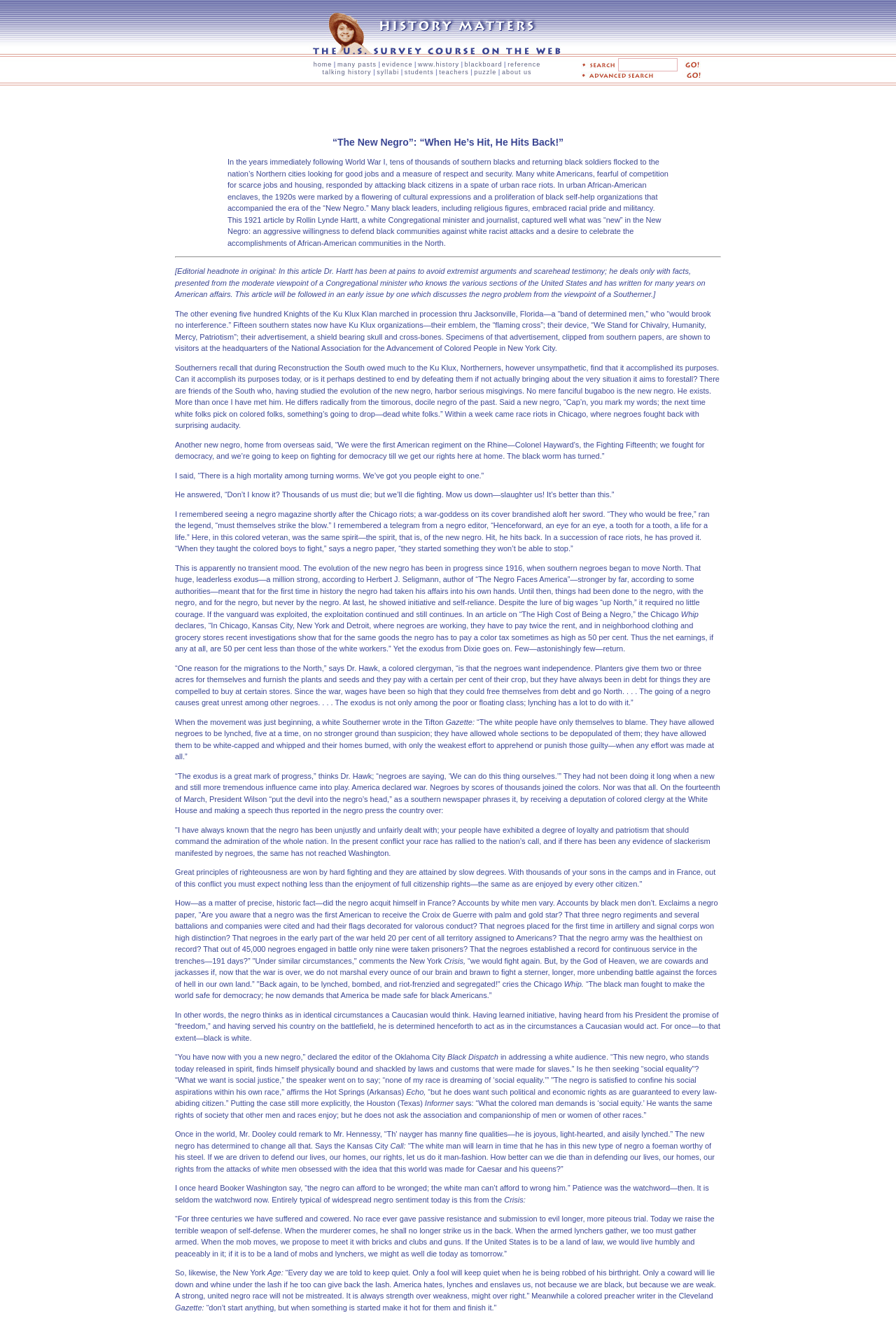Given the element description "many pasts" in the screenshot, predict the bounding box coordinates of that UI element.

[0.376, 0.046, 0.42, 0.051]